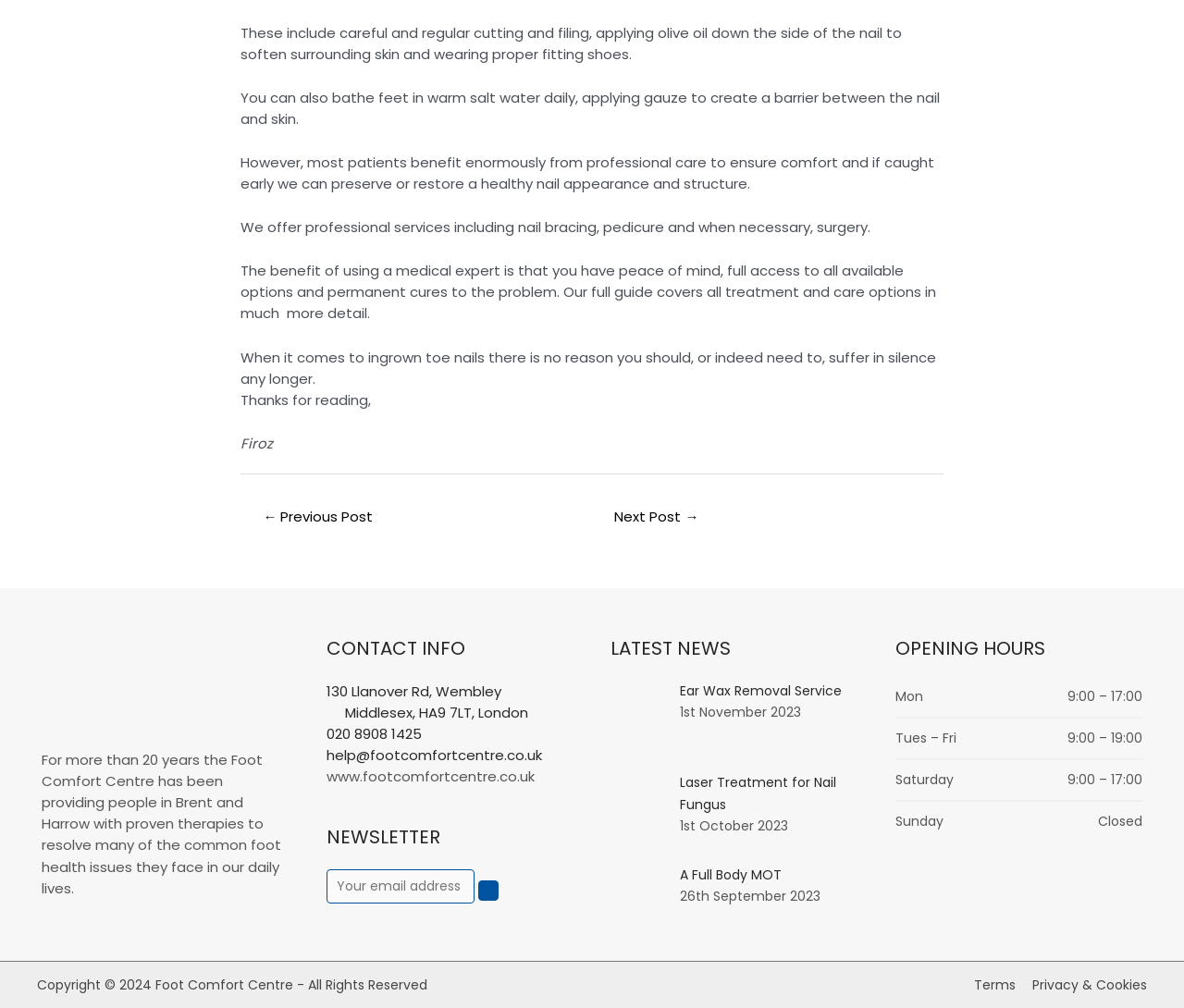Determine the bounding box coordinates for the clickable element required to fulfill the instruction: "Read the latest news about Ear Wax Removal Service". Provide the coordinates as four float numbers between 0 and 1, i.e., [left, top, right, bottom].

[0.574, 0.676, 0.711, 0.694]